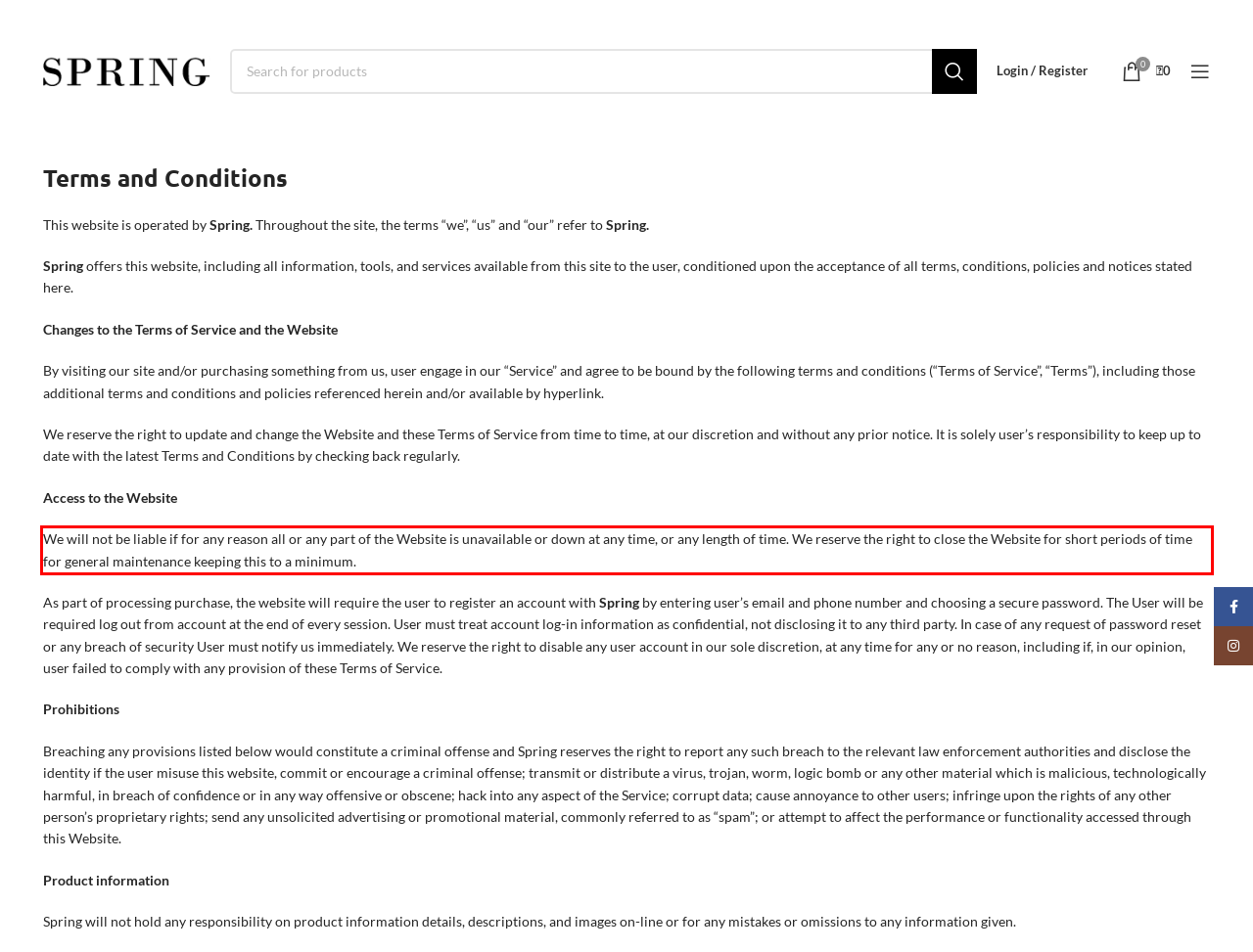Please perform OCR on the text content within the red bounding box that is highlighted in the provided webpage screenshot.

We will not be liable if for any reason all or any part of the Website is unavailable or down at any time, or any length of time. We reserve the right to close the Website for short periods of time for general maintenance keeping this to a minimum.